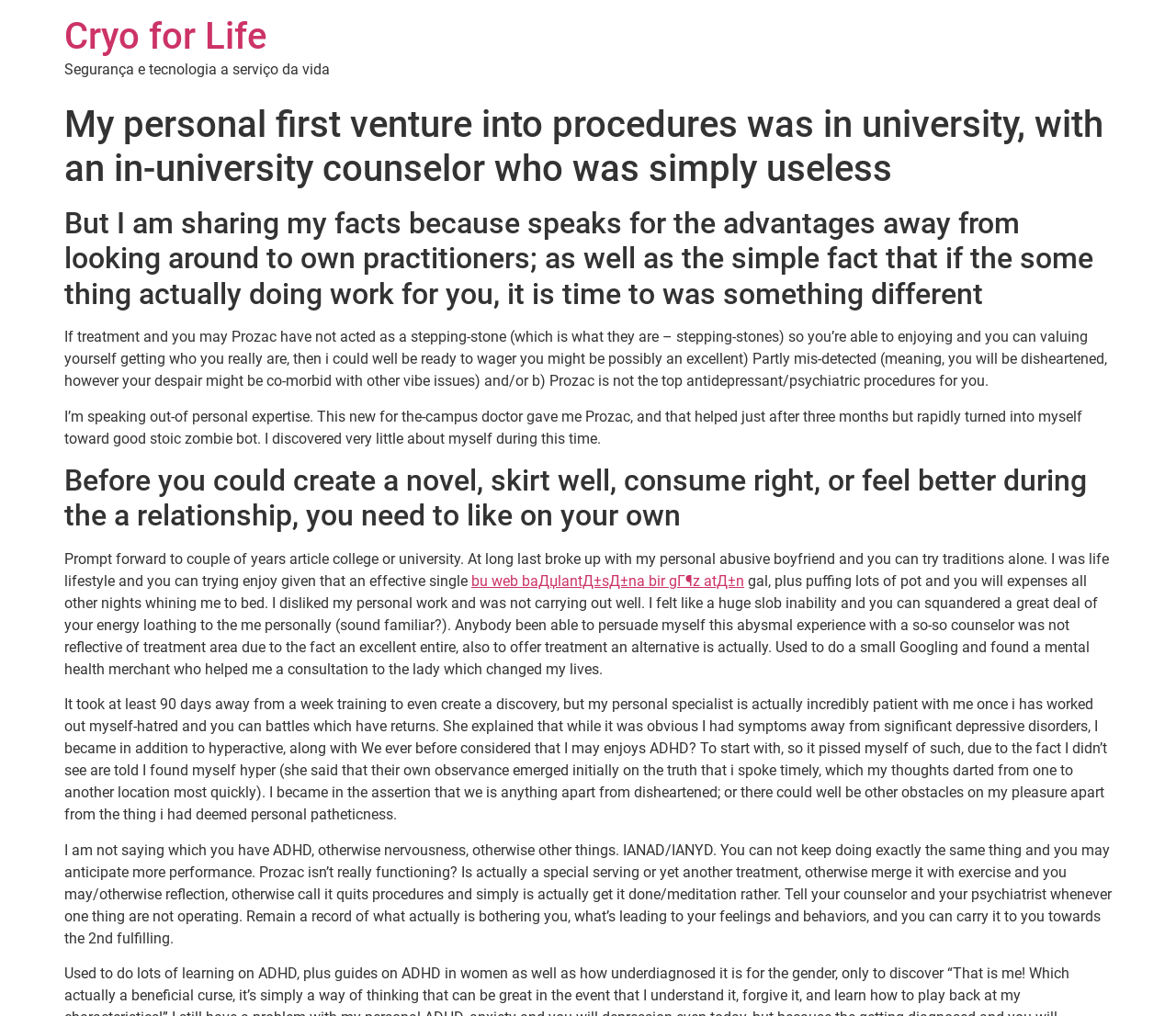Analyze the image and deliver a detailed answer to the question: What is the author's suggestion for keeping track of feelings and behaviors?

The author suggests keeping a record of what is bothering them, what's causing their feelings and behaviors, and bringing it to their next meeting, as mentioned in the StaticText element with bounding box coordinates [0.055, 0.828, 0.945, 0.932].